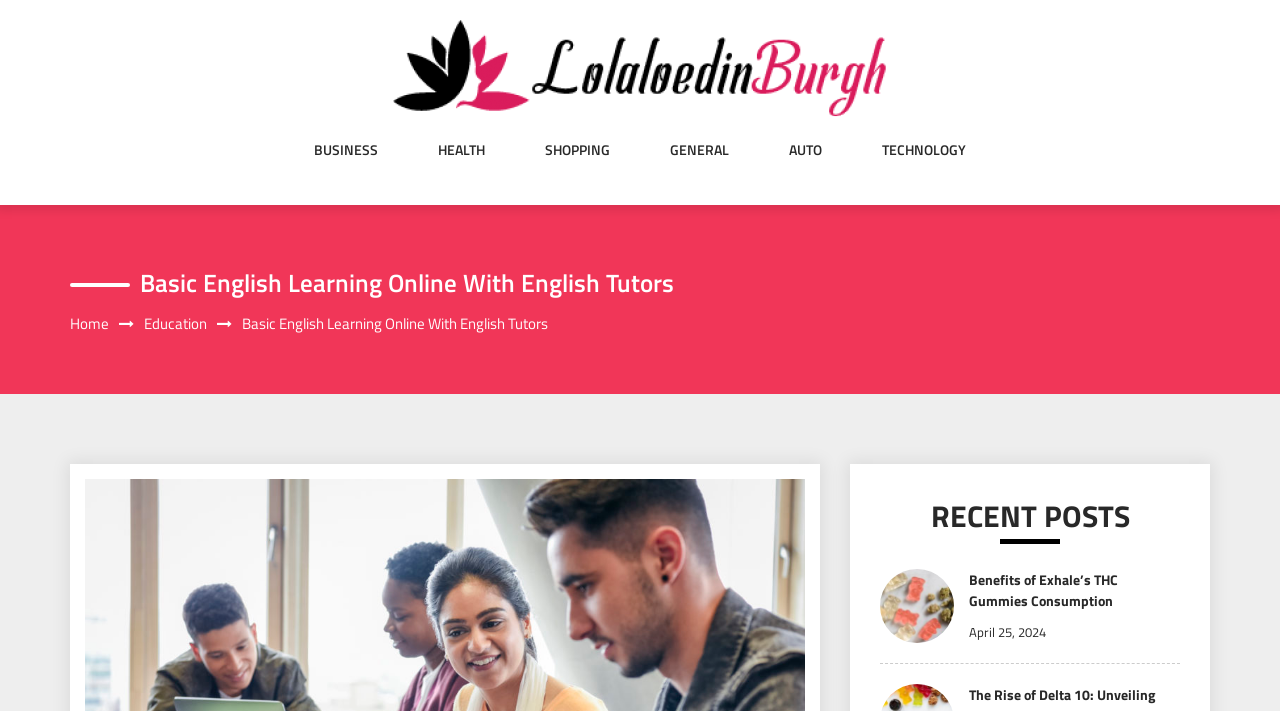Describe the entire webpage, focusing on both content and design.

The webpage is about Basic English Learning Online with English Tutors, specifically from Lolaloedin Burgh. At the top, there is a logo of Lolaloedin Burgh, which is an image accompanied by a link with the same name. 

Below the logo, there are seven categorized links: BUSINESS, HEALTH, SHOPPING, GENERAL, AUTO, TECHNOLOGY, and they are aligned horizontally. 

Further down, there is a main heading that reads "Basic English Learning Online With English Tutors". Below this heading, there are three links: Home, Education, and a static text with the same title as the main heading. 

At the bottom of the page, there is a section titled "RECENT POSTS". Within this section, there is a heading "Benefits of Exhale’s THC Gummies Consumption" accompanied by a link with the same title. Below this heading, there is a static text indicating the date "April 25, 2024".